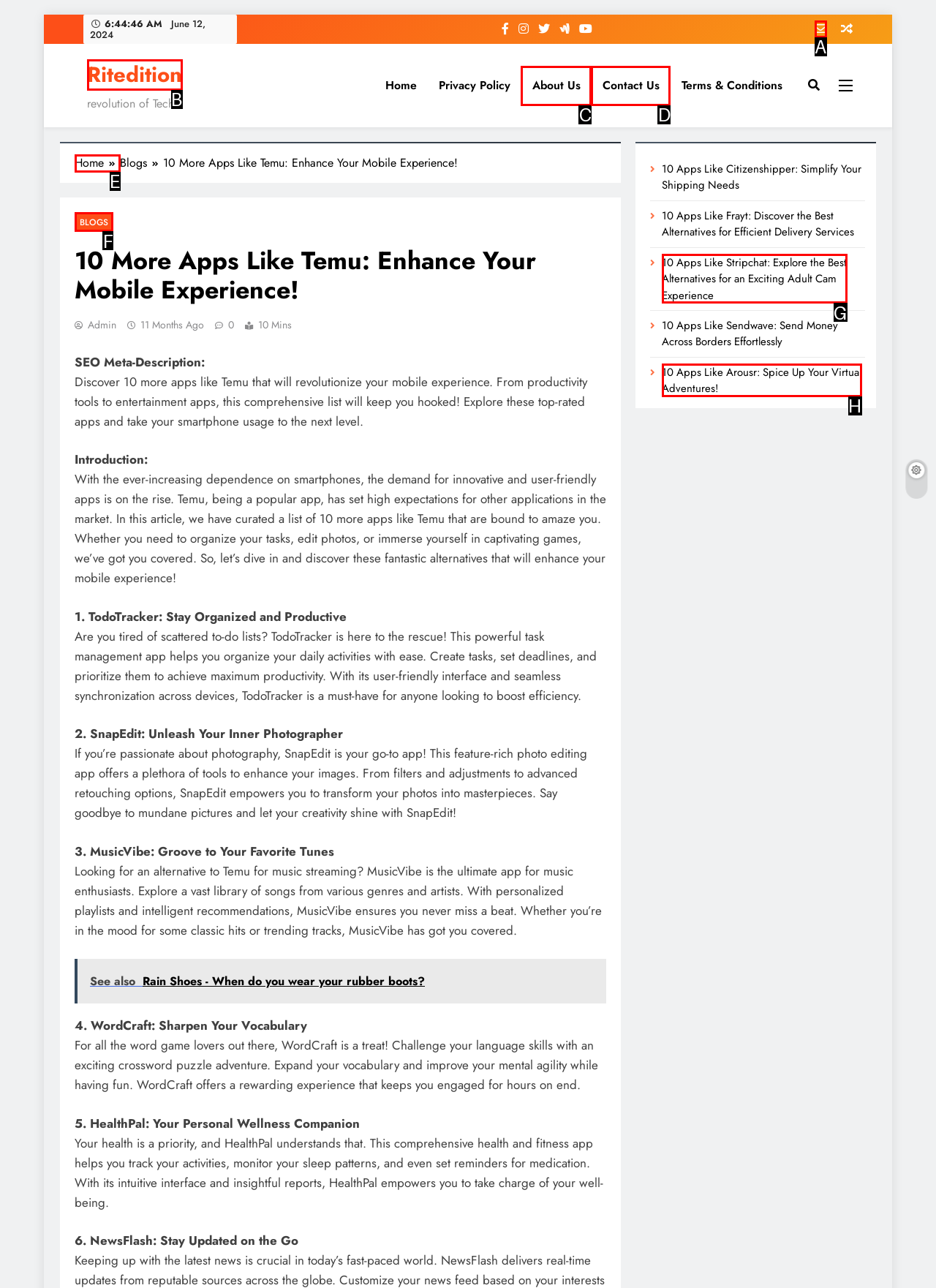Choose the letter that corresponds to the correct button to accomplish the task: Explore the 'Blogs' section
Reply with the letter of the correct selection only.

F